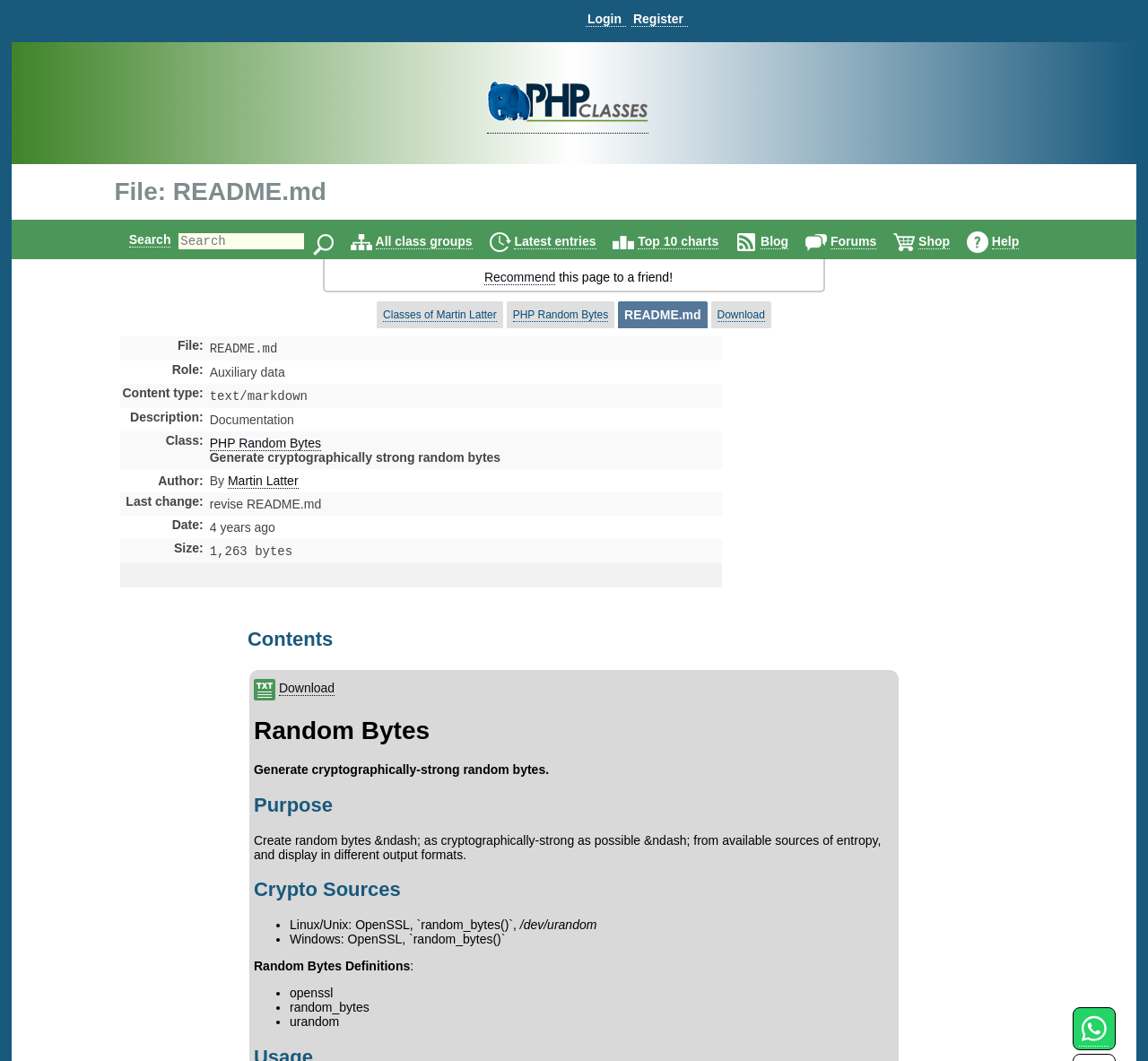Determine the bounding box coordinates of the clickable area required to perform the following instruction: "Click on Register". The coordinates should be represented as four float numbers between 0 and 1: [left, top, right, bottom].

[0.55, 0.011, 0.599, 0.025]